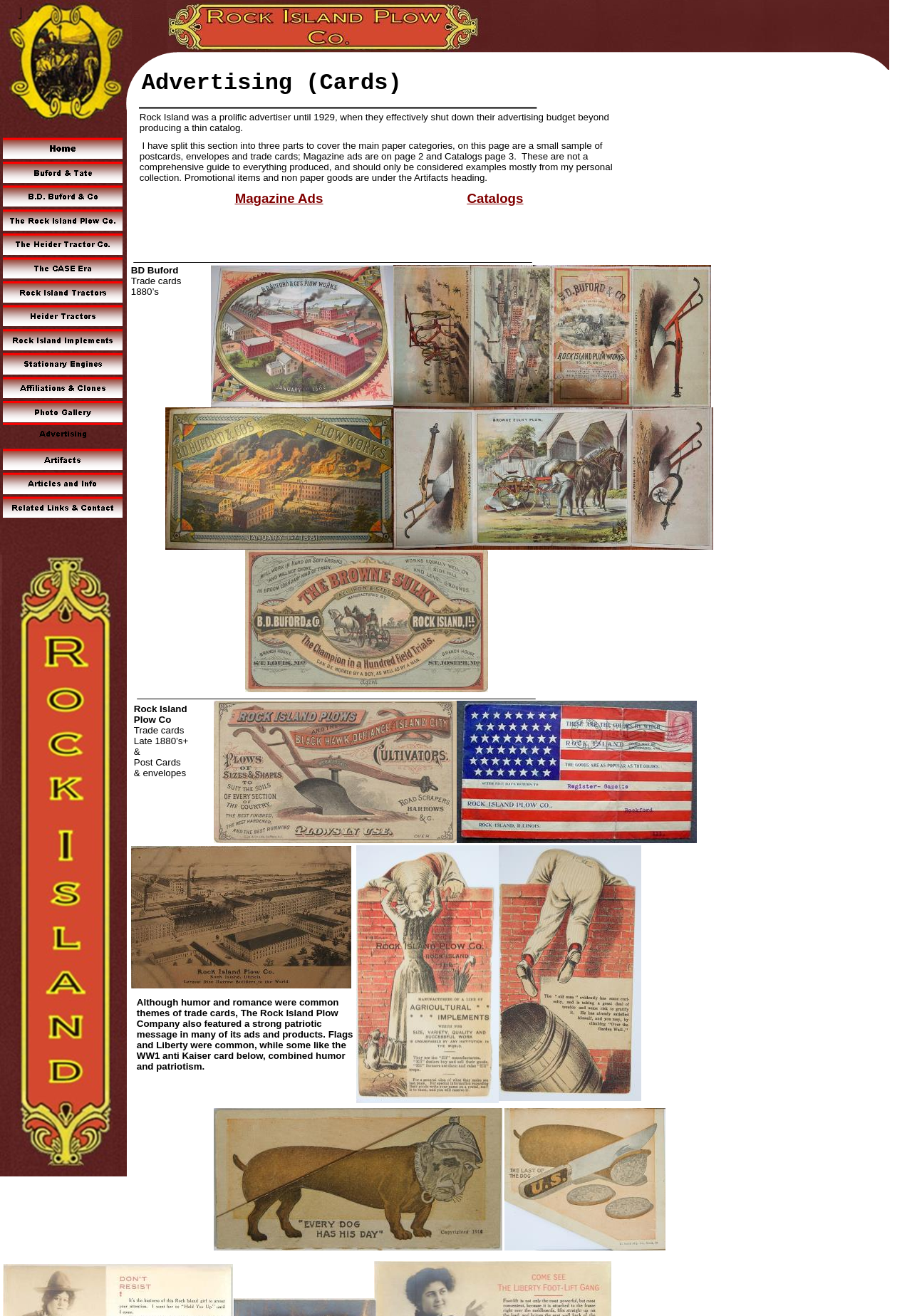Please determine the bounding box coordinates for the UI element described here. Use the format (top-left x, top-left y, bottom-right x, bottom-right y) with values bounded between 0 and 1: Catalogs

[0.512, 0.148, 0.574, 0.156]